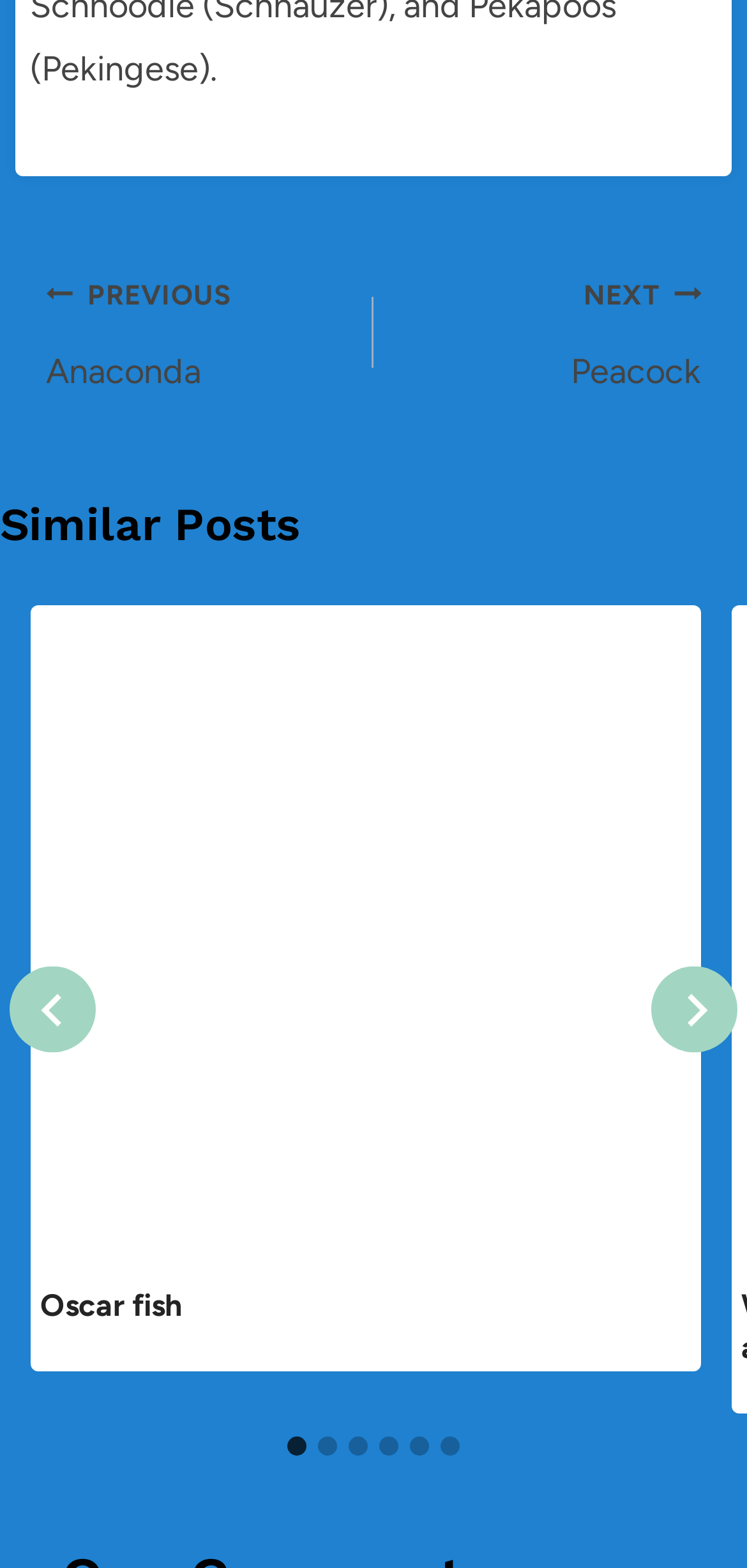Examine the image and give a thorough answer to the following question:
What is the title of the first slide?

The first slide is currently selected, and its title is 'Oscar fish', which is also the text of the link and the image on the slide.